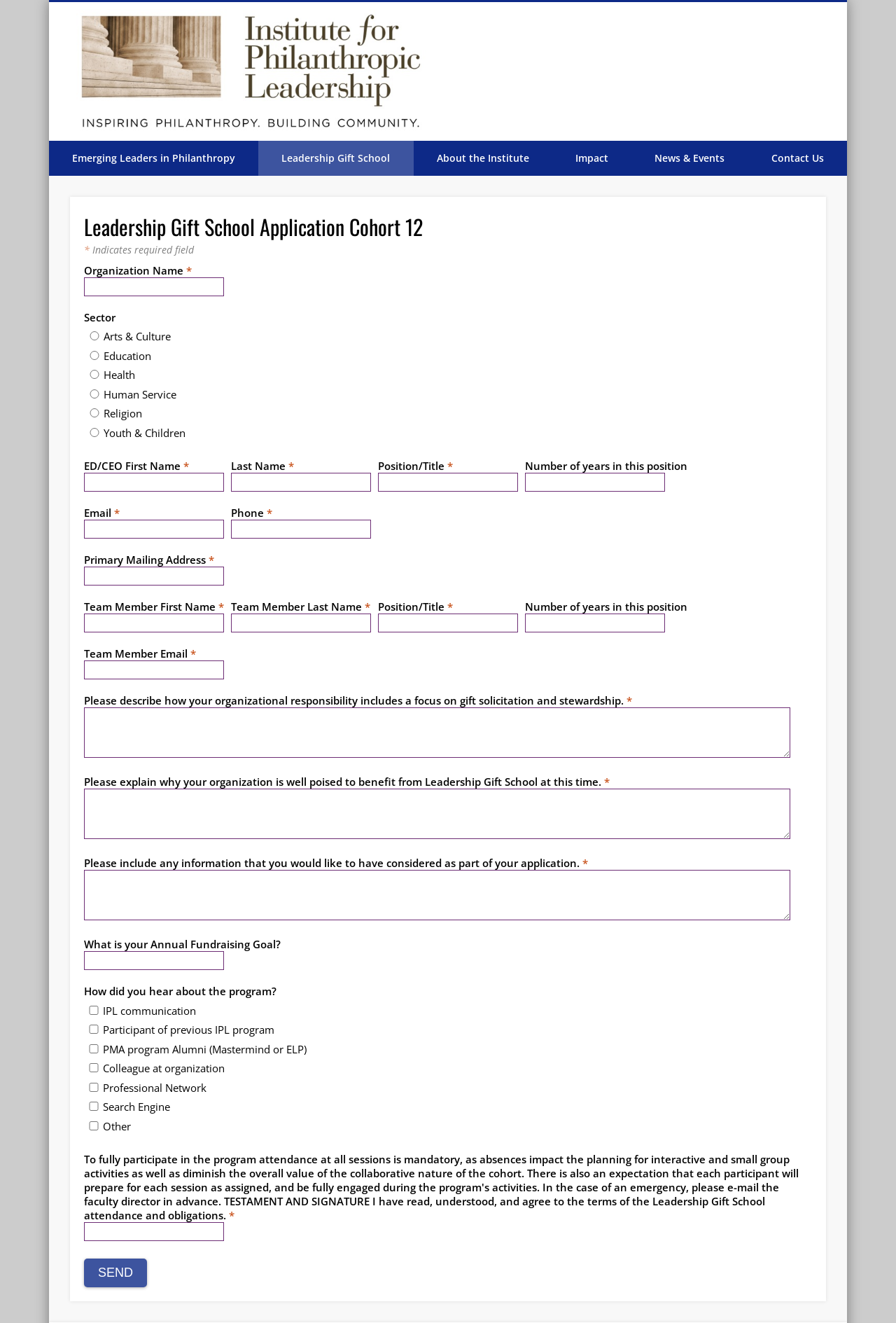Deliver a detailed narrative of the webpage's visual and textual elements.

This webpage is an application form for the Leadership Gift School Application Cohort 12, provided by the Institute for Philanthropic Leadership. At the top of the page, there is a navigation menu with links to different sections of the institute's website, including "Emerging Leaders in Philanthropy", "Leadership Gift School", "About the Institute", "Impact", "News & Events", and "Contact Us".

Below the navigation menu, there is a heading that reads "Leadership Gift School Application Cohort 12". The application form is divided into several sections, each with a label and a set of input fields. The sections include "Organization Information", "ED/CEO Information", "Team Member Information", and "Application Questions".

In the "Organization Information" section, there are input fields for the organization's name, sector, and primary mailing address. The sector field is a set of radio buttons with options such as "Arts & Culture", "Education", "Health", and "Human Service".

In the "ED/CEO Information" section, there are input fields for the ED/CEO's first name, last name, position/title, number of years in the position, email, and phone number.

In the "Team Member Information" section, there are input fields for the team member's first name, last name, position/title, number of years in the position, and email.

The "Application Questions" section includes several text areas where the applicant can provide answers to questions such as "Please describe how your organizational responsibility includes a focus on gift solicitation and stewardship", "Please explain why your organization is well poised to benefit from Leadership Gift School at this time", and "Please include any information that you would like to have considered as part of your application".

Additionally, there are input fields for the applicant's annual fundraising goal and how they heard about the program. The options for how they heard about the program include checkboxes for "IPL communication", "Participant of previous IPL program", "PMA program Alumni (Mastermind or ELP)", "Colleague at organization", "Professional Network", and "Search Engine".